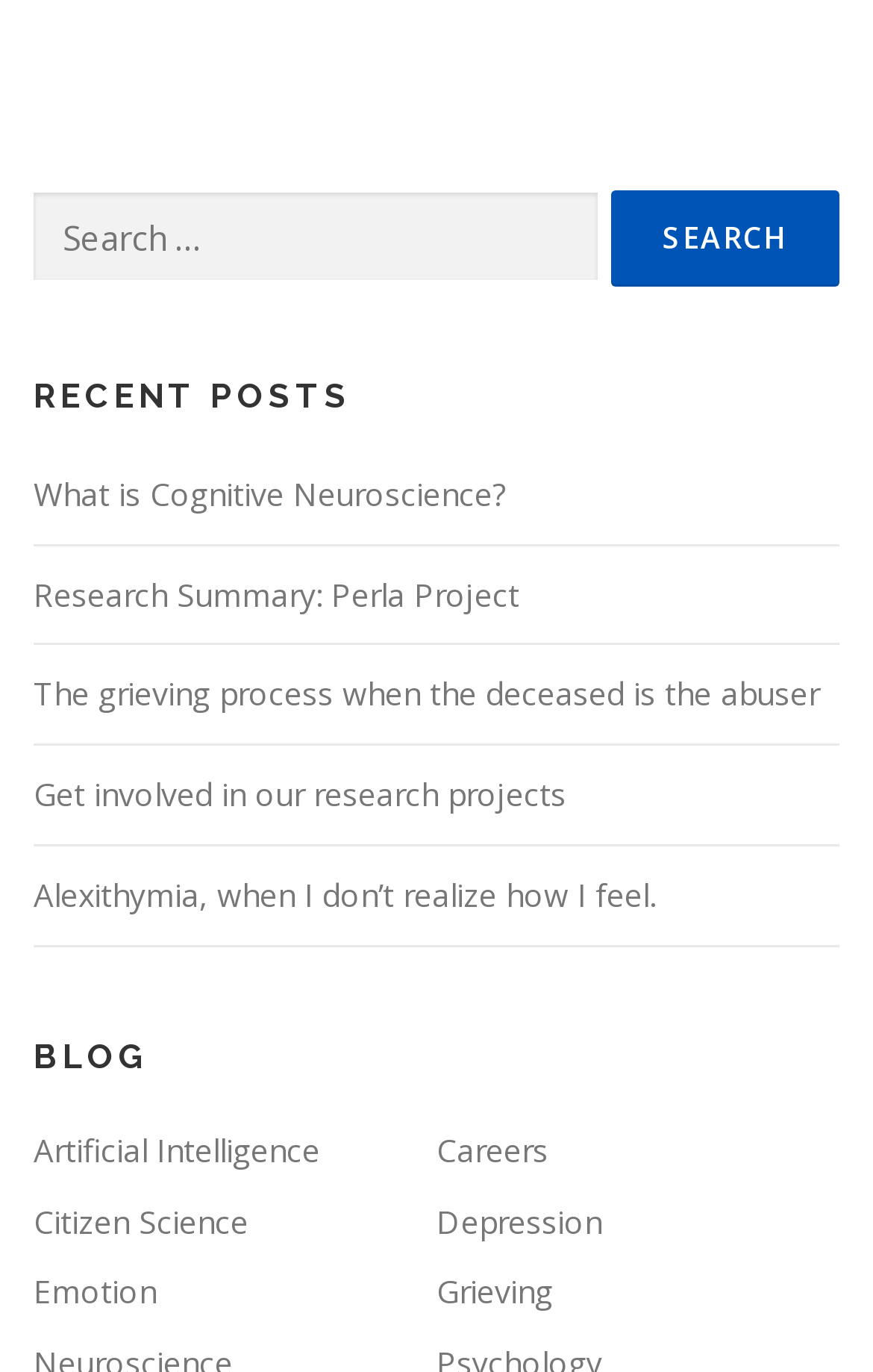Find the bounding box coordinates for the HTML element described as: "Careers". The coordinates should consist of four float values between 0 and 1, i.e., [left, top, right, bottom].

[0.5, 0.822, 0.628, 0.853]